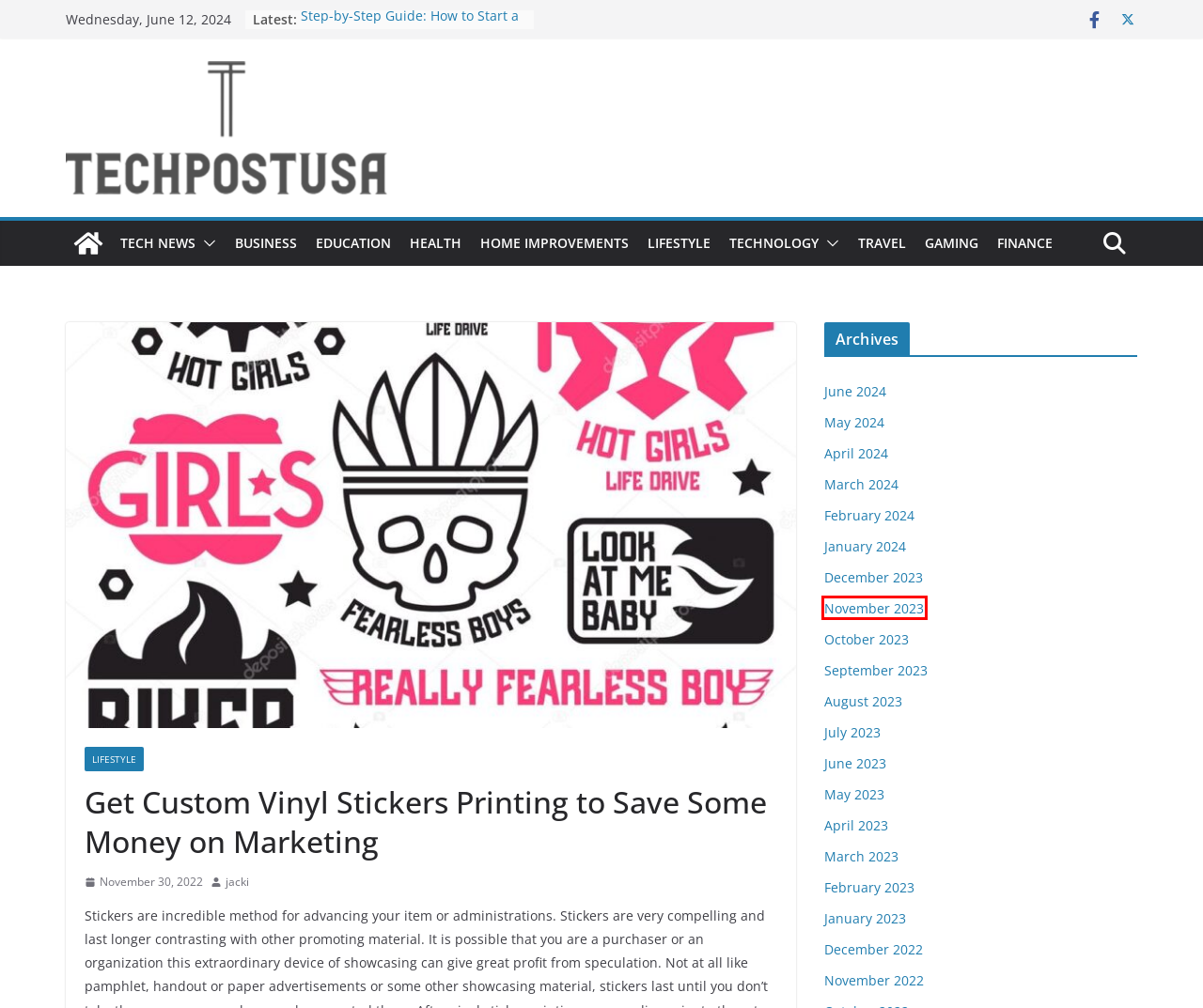Analyze the webpage screenshot with a red bounding box highlighting a UI element. Select the description that best matches the new webpage after clicking the highlighted element. Here are the options:
A. Business Archives - Tech Post Usa
B. February 2023 - Tech Post Usa
C. January 2023 - Tech Post Usa
D. April 2023 - Tech Post Usa
E. November 2023 - Tech Post Usa
F. jacki, Author at Tech Post Usa
G. October 2023 - Tech Post Usa
H. Gaming Archives - Tech Post Usa

E